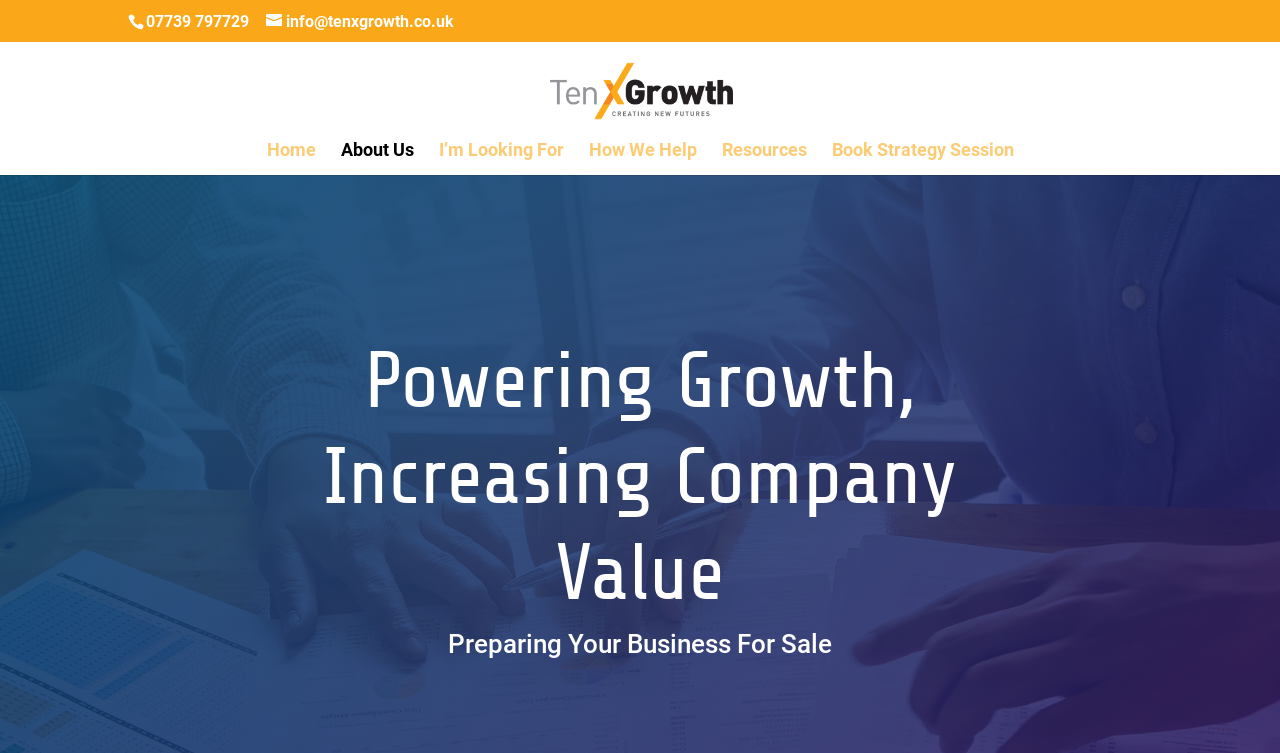Reply to the question with a brief word or phrase: What is the company name?

Ten X Growth